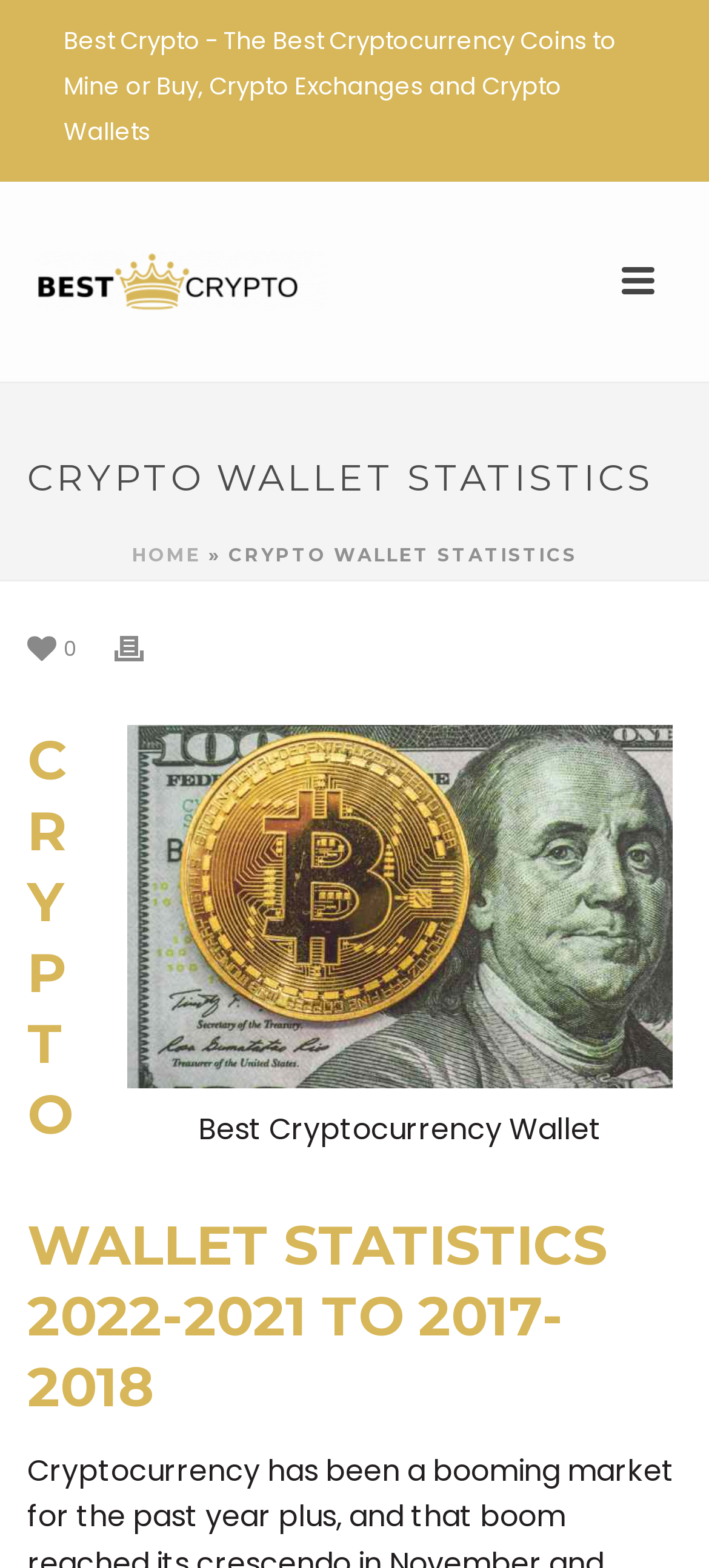Please answer the following query using a single word or phrase: 
What is the time period covered by the statistics?

2017-2018 to 2022-2021